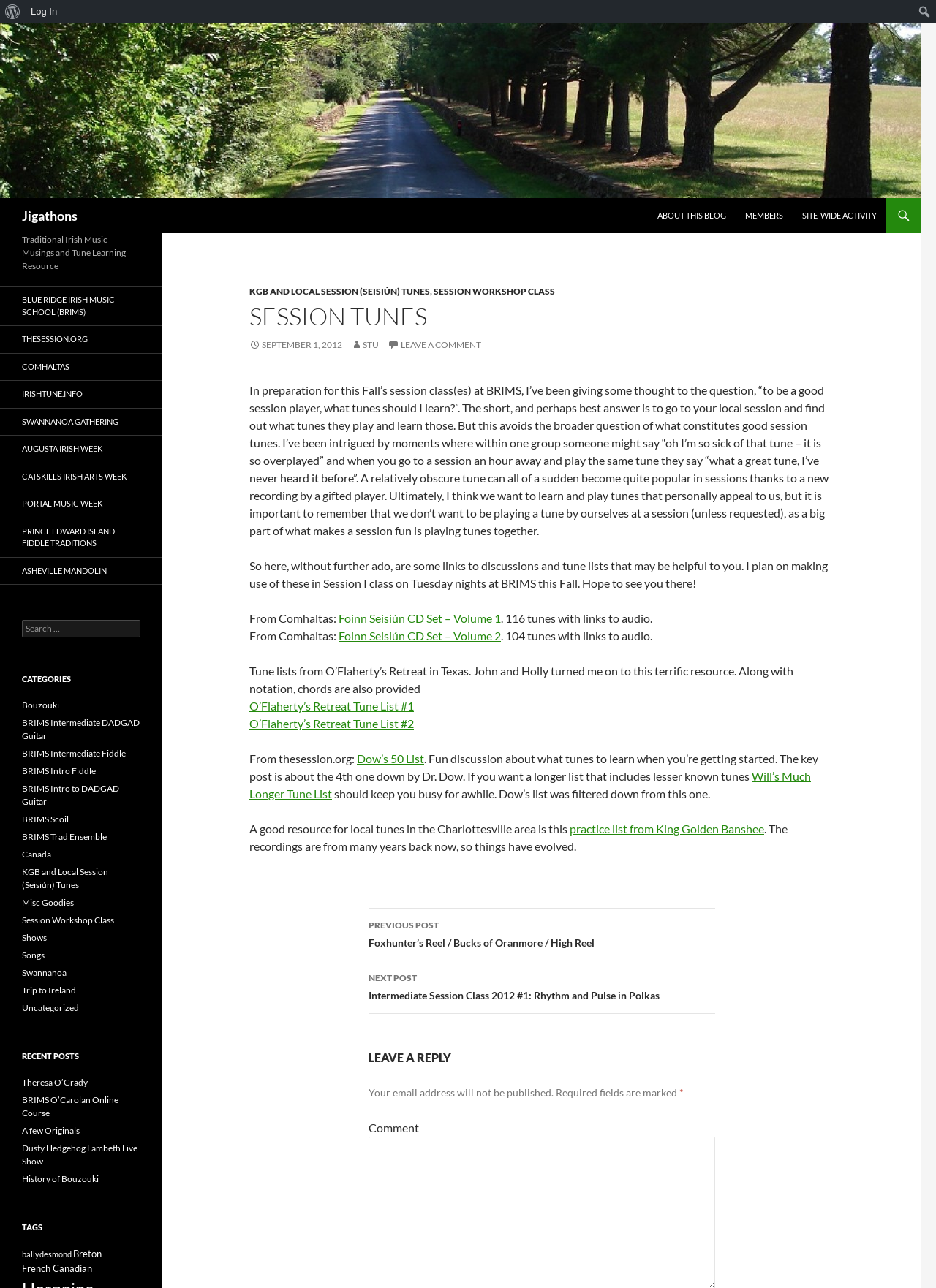Respond to the following query with just one word or a short phrase: 
What is the name of the school mentioned in the post?

BRIMS